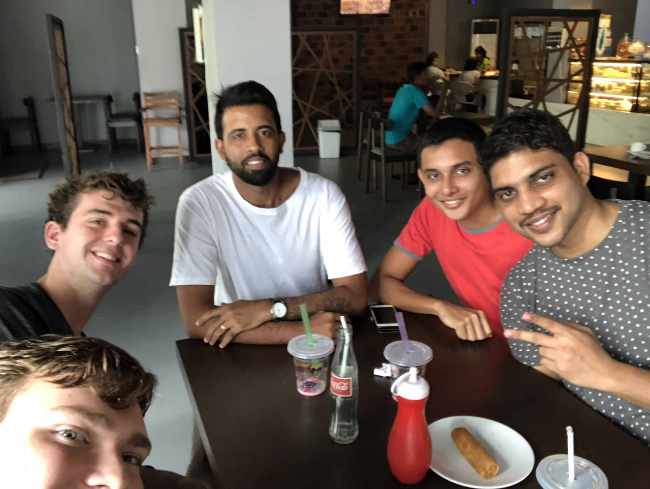What is the gesture of the man in the red t-shirt?
Look at the screenshot and give a one-word or phrase answer.

playful